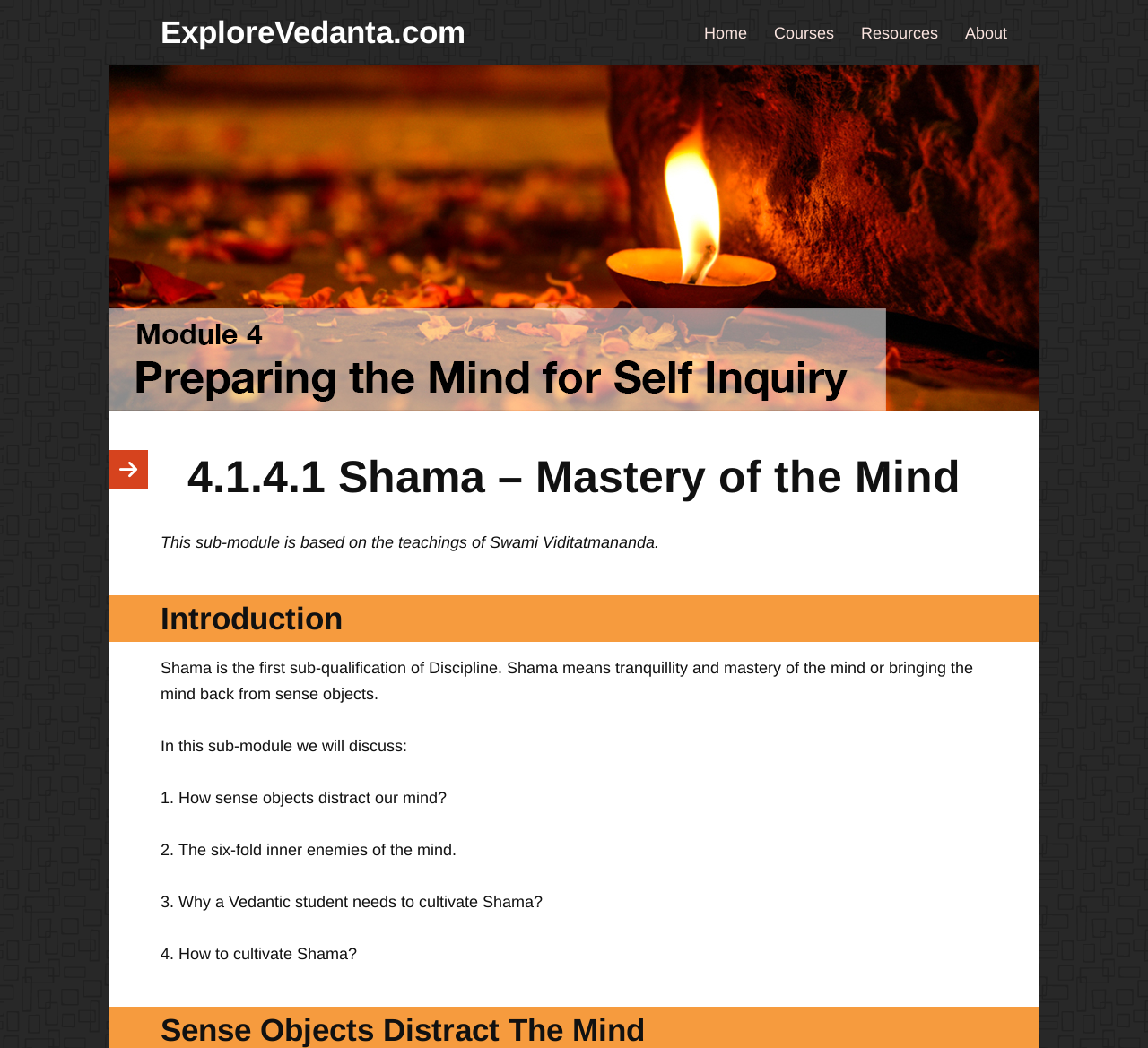Find and extract the text of the primary heading on the webpage.

4.1.4.1 Shama – Mastery of the Mind